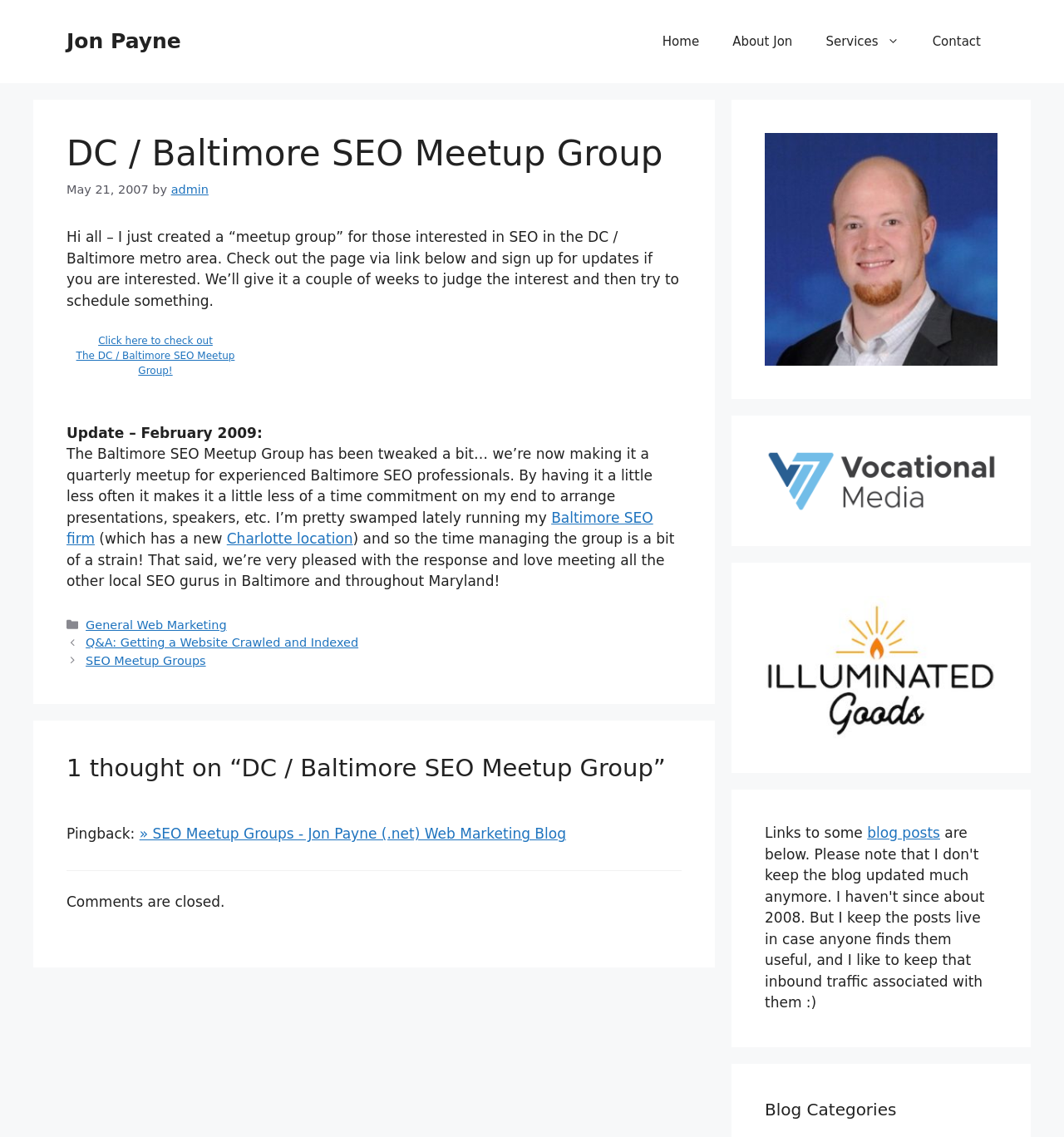Please identify the bounding box coordinates of the clickable area that will fulfill the following instruction: "View the 'Jon Payne' image". The coordinates should be in the format of four float numbers between 0 and 1, i.e., [left, top, right, bottom].

[0.719, 0.117, 0.938, 0.322]